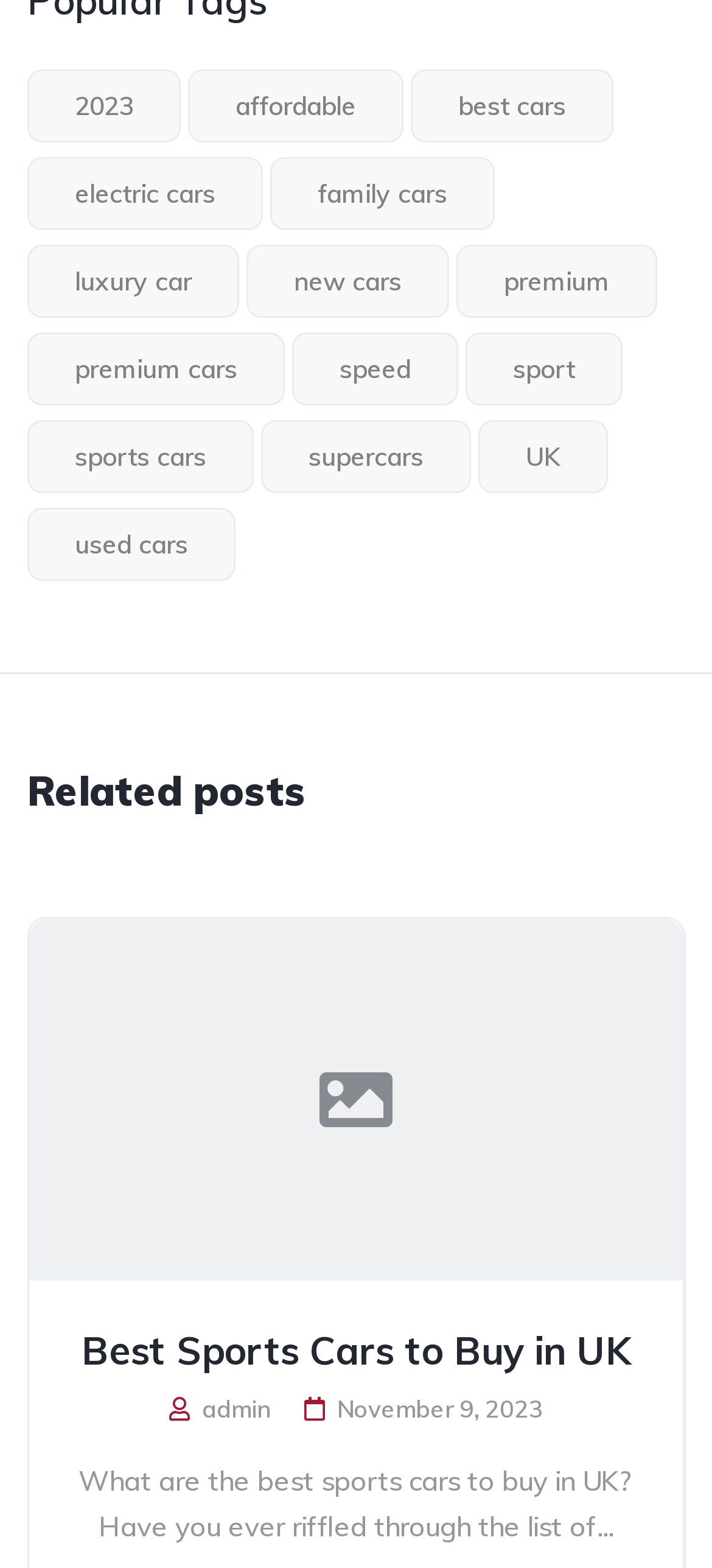Specify the bounding box coordinates of the element's area that should be clicked to execute the given instruction: "Read 'Redefining Sustainability: The Why and How'". The coordinates should be four float numbers between 0 and 1, i.e., [left, top, right, bottom].

None